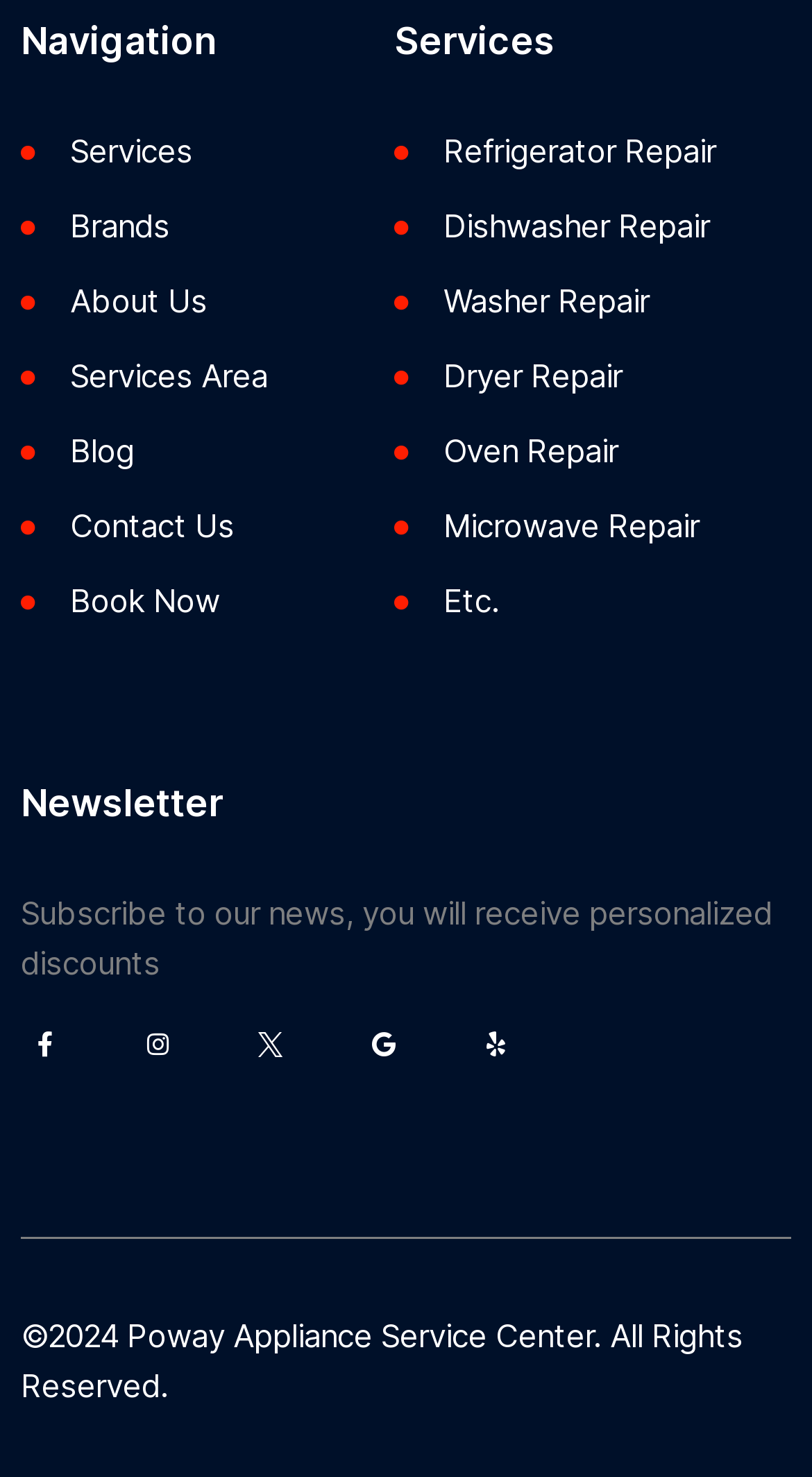Identify the bounding box coordinates of the part that should be clicked to carry out this instruction: "Visit Facebook page".

[0.026, 0.691, 0.087, 0.725]